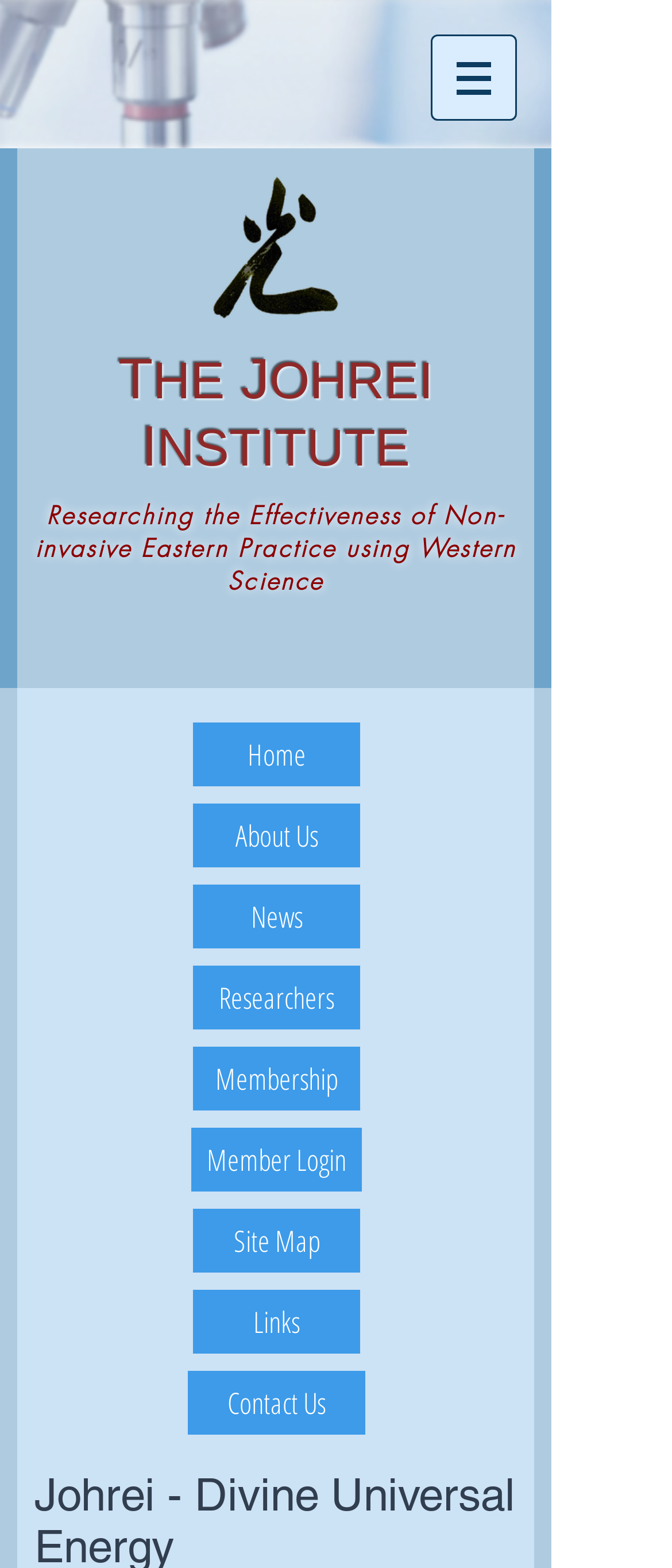Please determine the bounding box coordinates of the element's region to click for the following instruction: "Click on the 'PARENTING ALPHA' link".

None